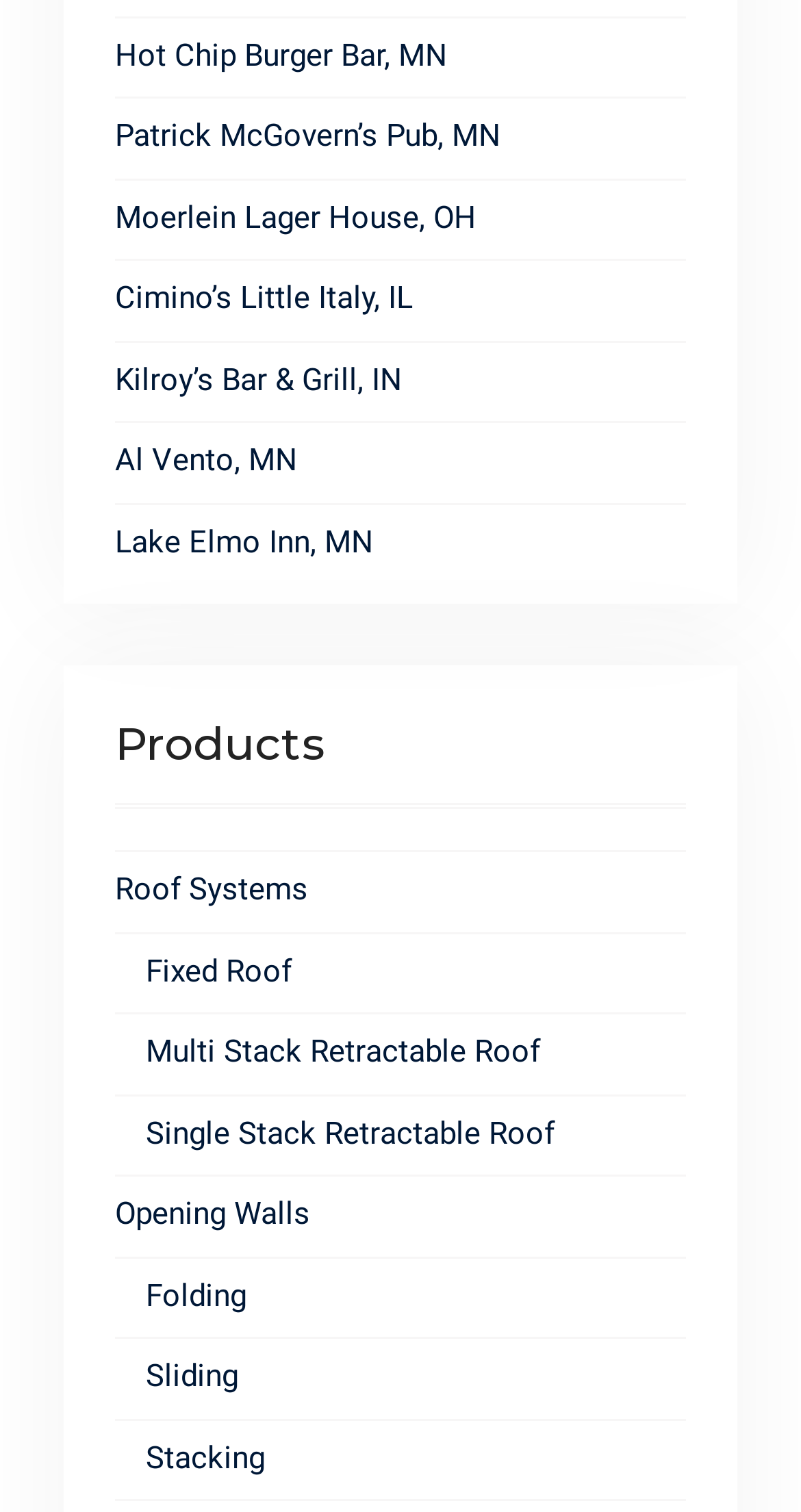Please pinpoint the bounding box coordinates for the region I should click to adhere to this instruction: "learn about Roof Systems".

[0.143, 0.576, 0.384, 0.601]